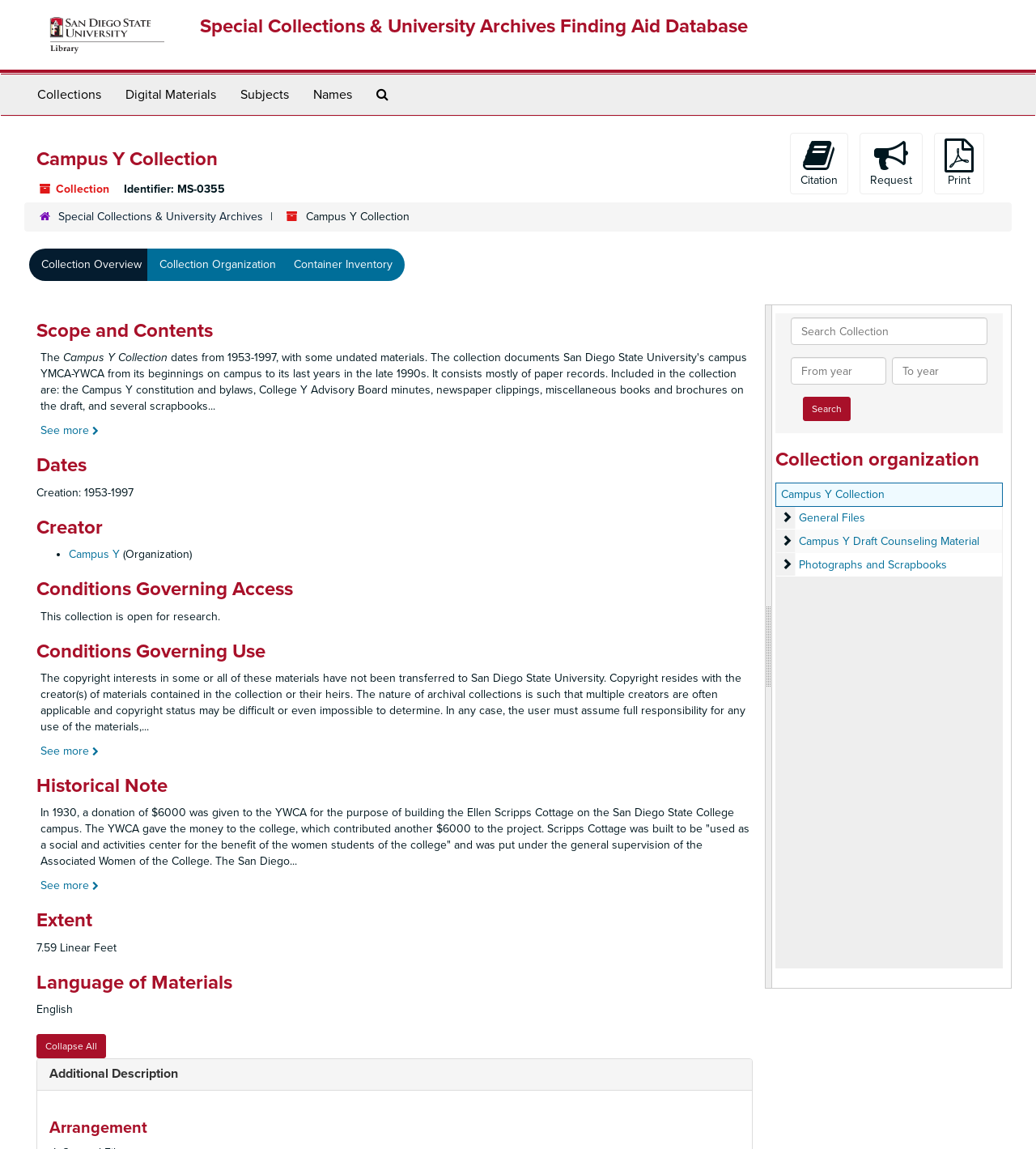How many linear feet is the collection?
Look at the webpage screenshot and answer the question with a detailed explanation.

The extent of the collection can be found in the section 'Extent' where it is stated as '7.59 Linear Feet'.